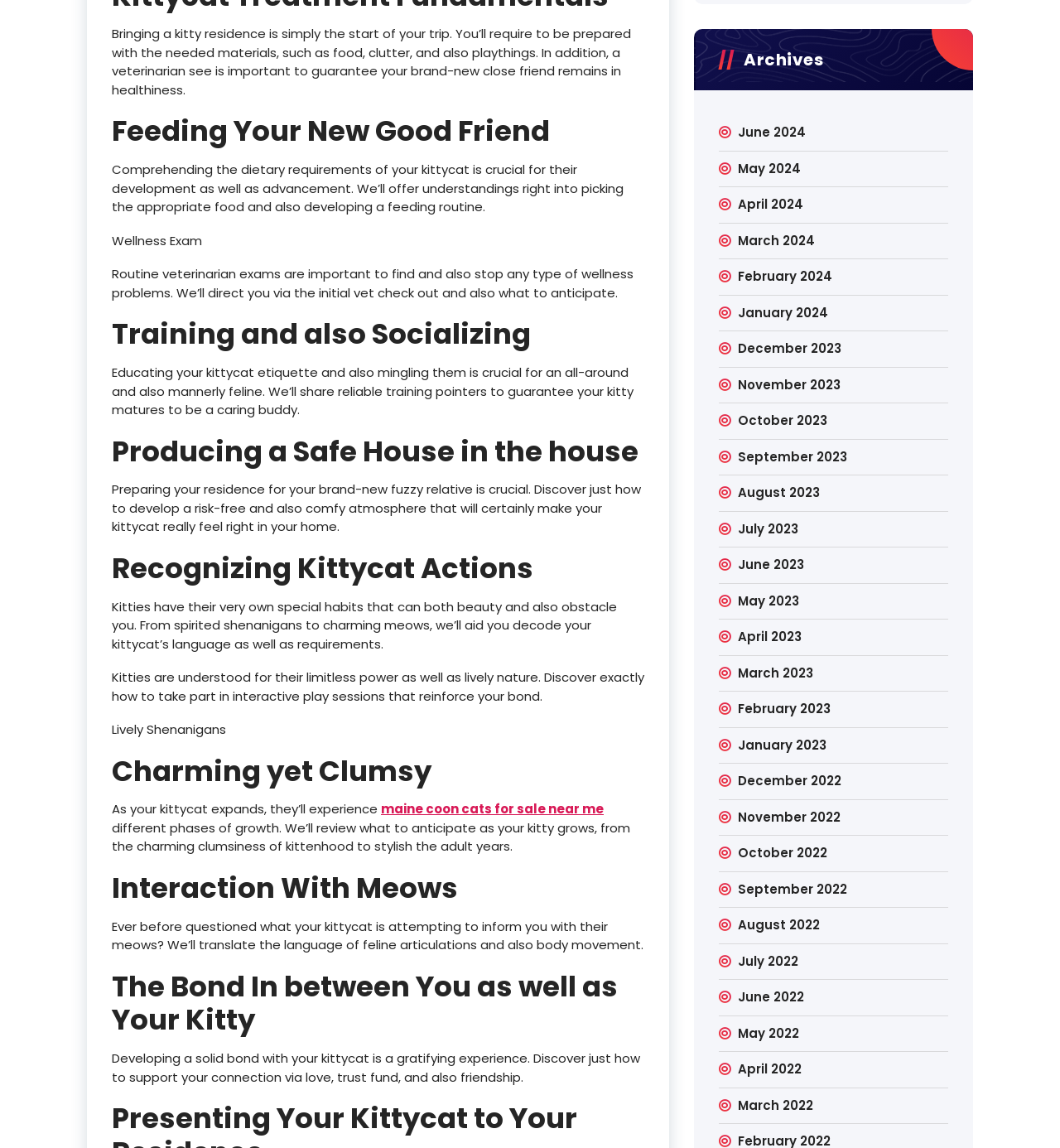Please provide the bounding box coordinates for the element that needs to be clicked to perform the following instruction: "Read about 'Wellness Exam'". The coordinates should be given as four float numbers between 0 and 1, i.e., [left, top, right, bottom].

[0.105, 0.202, 0.191, 0.217]